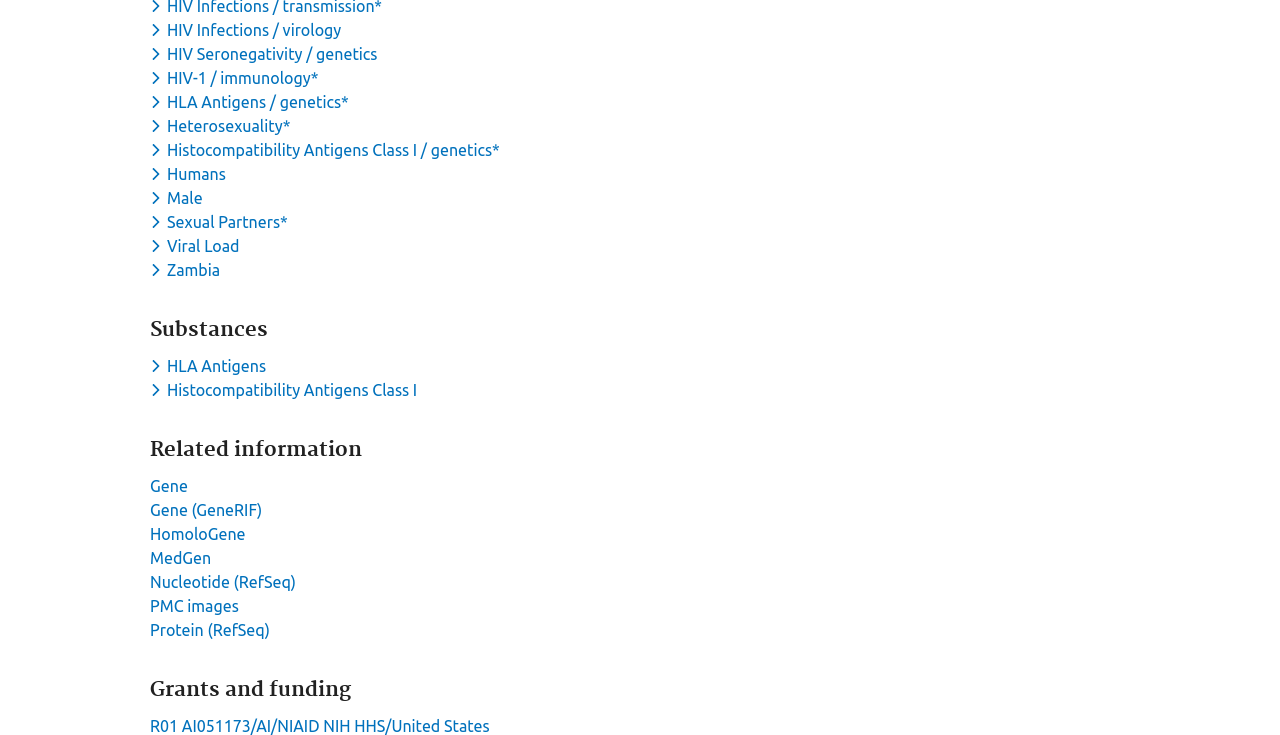Reply to the question below using a single word or brief phrase:
What is the last keyword in the list?

Zambia